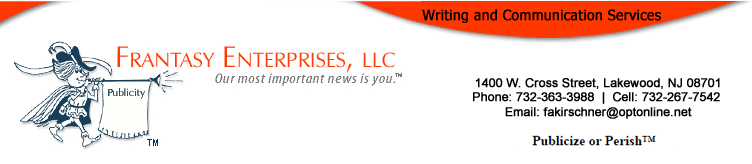Give a short answer to this question using one word or a phrase:
What is the email address provided?

fakirschner@optonline.net